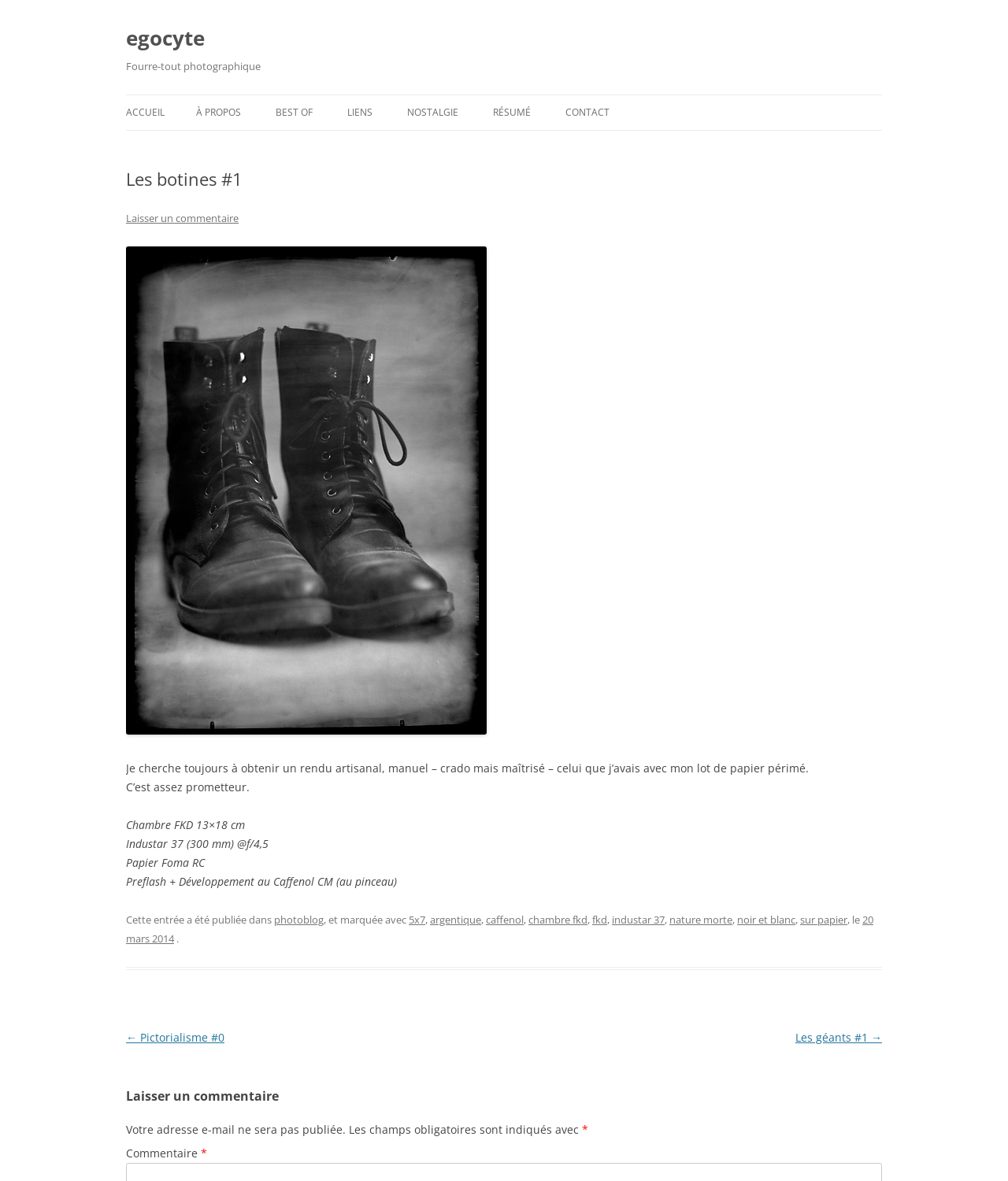Find the bounding box coordinates for the area that should be clicked to accomplish the instruction: "Click on the 'CONTACT' link".

[0.561, 0.081, 0.605, 0.11]